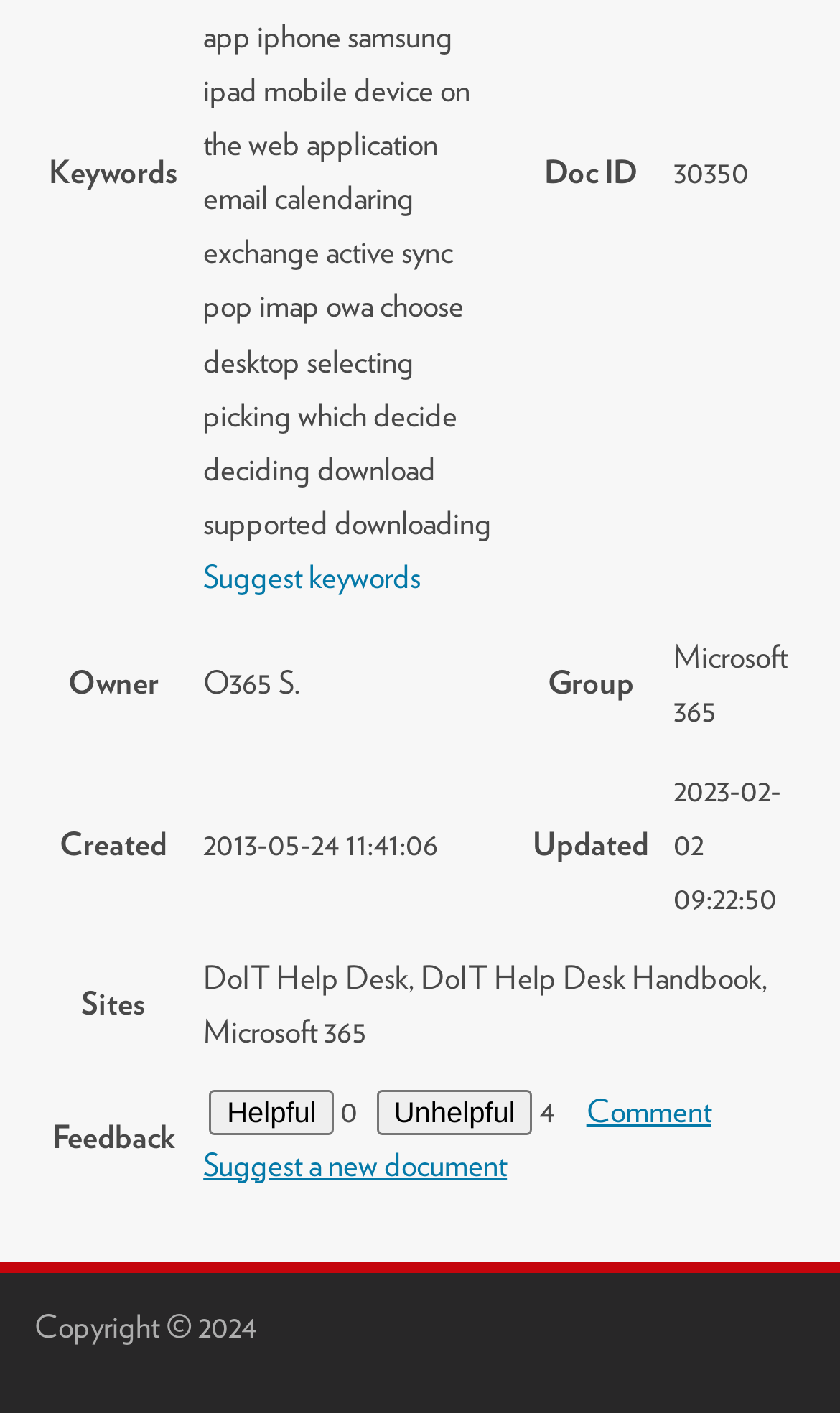What is the owner of the document?
Craft a detailed and extensive response to the question.

Based on the rowheader 'Owner' and the corresponding gridcell, the owner of the document is 'O365 S.'.